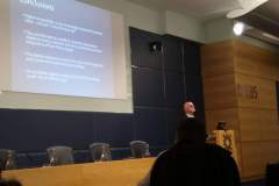What is displayed on the large screen?
Based on the content of the image, thoroughly explain and answer the question.

The large screen in the backdrop features text, which is likely summarizing key points or information relevant to the topic being discussed, providing a visual aid to support the speaker's presentation.